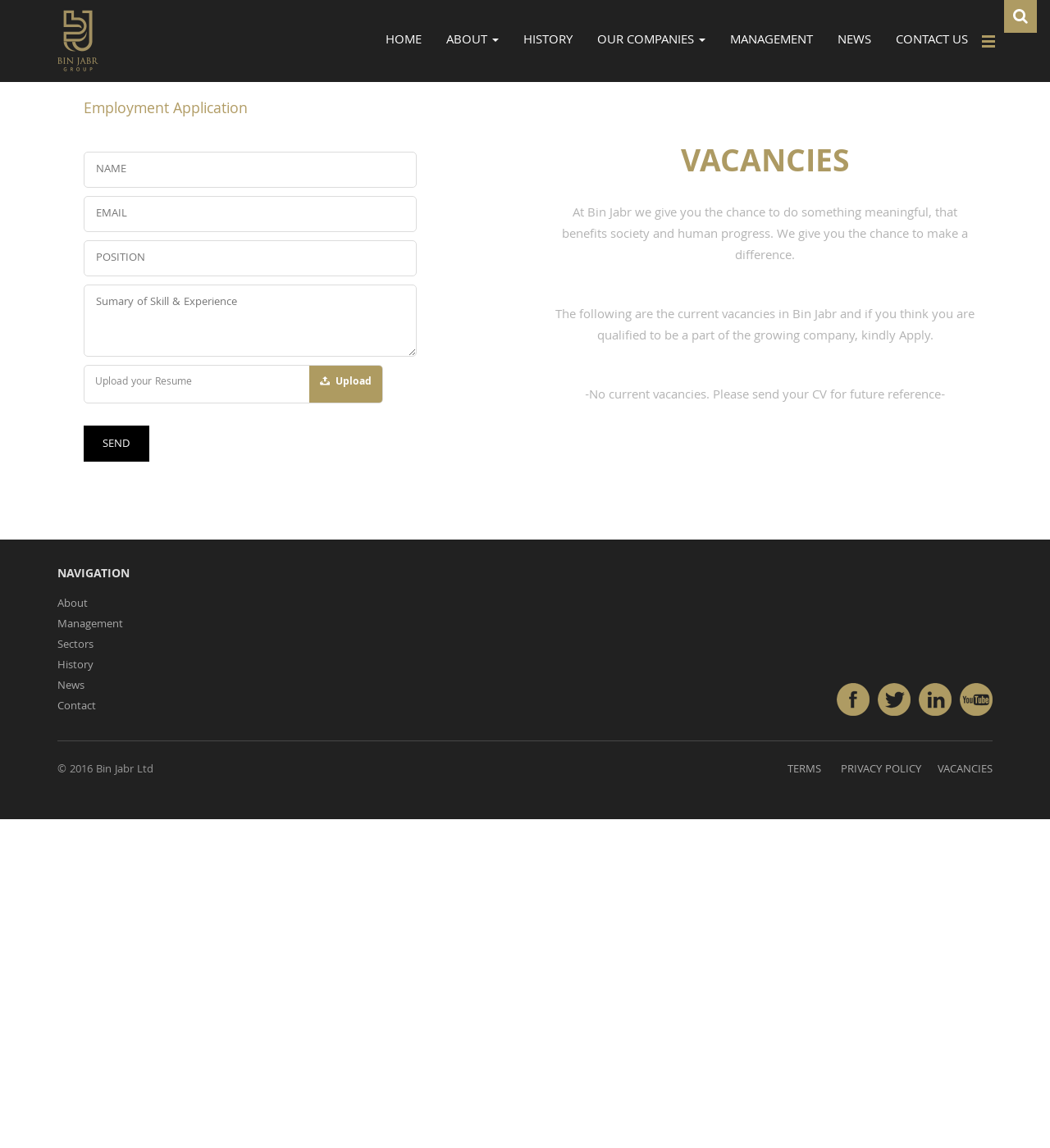Detail the various sections and features present on the webpage.

The webpage is for Bin Jabr Ltd, a company that provides a platform for job seekers to apply for vacancies. At the top of the page, there is a navigation menu with links to different sections of the website, including HOME, ABOUT, HISTORY, OUR COMPANIES, MANAGEMENT, NEWS, and CONTACT US.

Below the navigation menu, there is a section for employment application. This section has a heading "Employment Application" and contains several text boxes for applicants to fill in their NAME, EMAIL, POSITION, and a summary of their skills and experience. There is also a button to upload a resume and a "Send" button to submit the application.

On the right side of the employment application section, there is an image. Below the image, there is a section with a heading "VACANCIES" that describes the company's mission and values. This section also contains a message stating that there are no current vacancies, but applicants can still send their CV for future reference.

At the bottom of the page, there is a footer section with links to different parts of the website, including NAVIGATION, ABOUT, MANAGEMENT, SECTORS, HISTORY, NEWS, and CONTACT. There are also links to TERMS, PRIVACY POLICY, and VACANCIES. The footer section also contains a copyright notice for Bin Jabr Ltd.